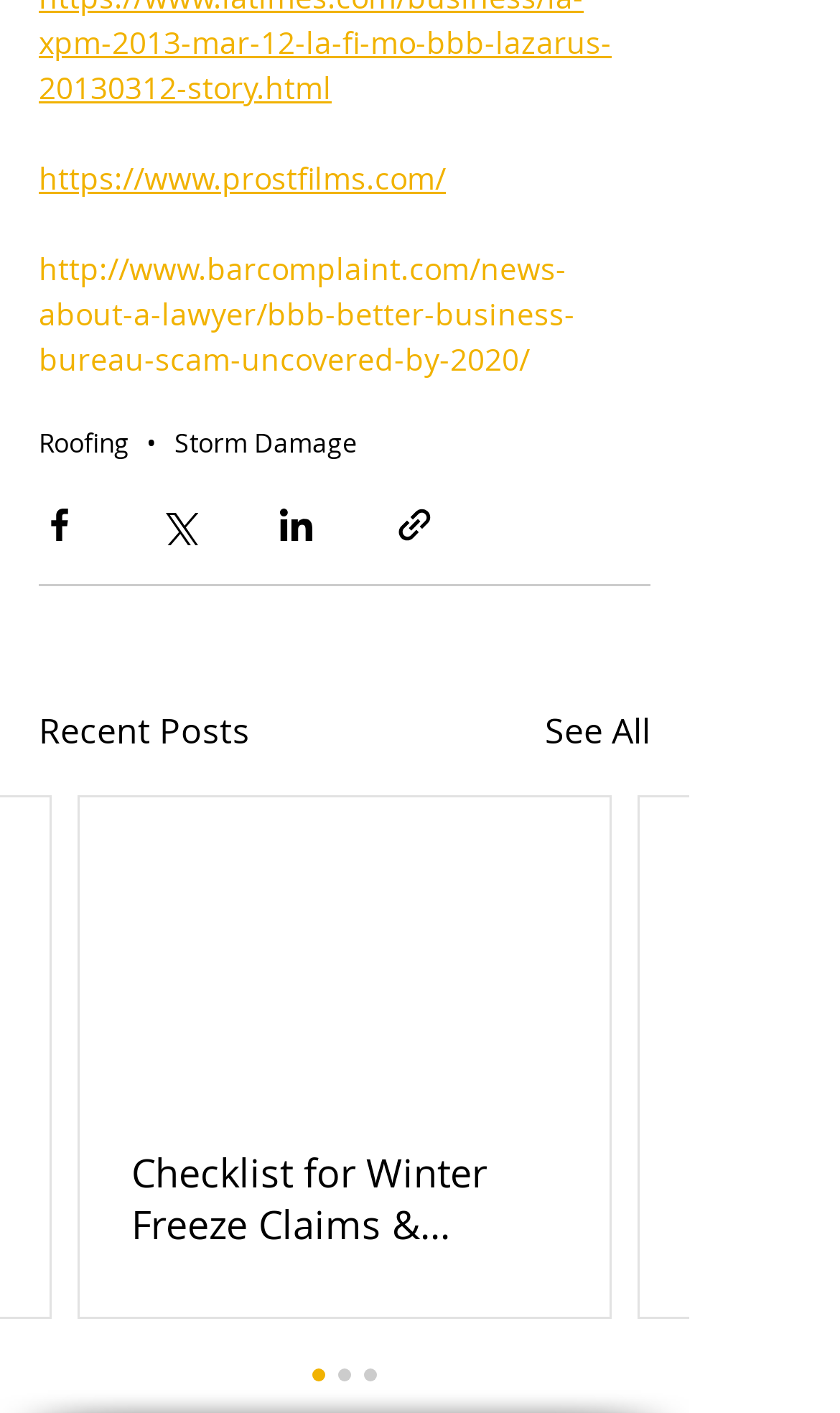How many articles are there in the webpage?
Using the image as a reference, deliver a detailed and thorough answer to the question.

I looked at the webpage and found one article section with a link and some text. There may be more articles on other pages of the website, but based on this webpage, I can only see one article.